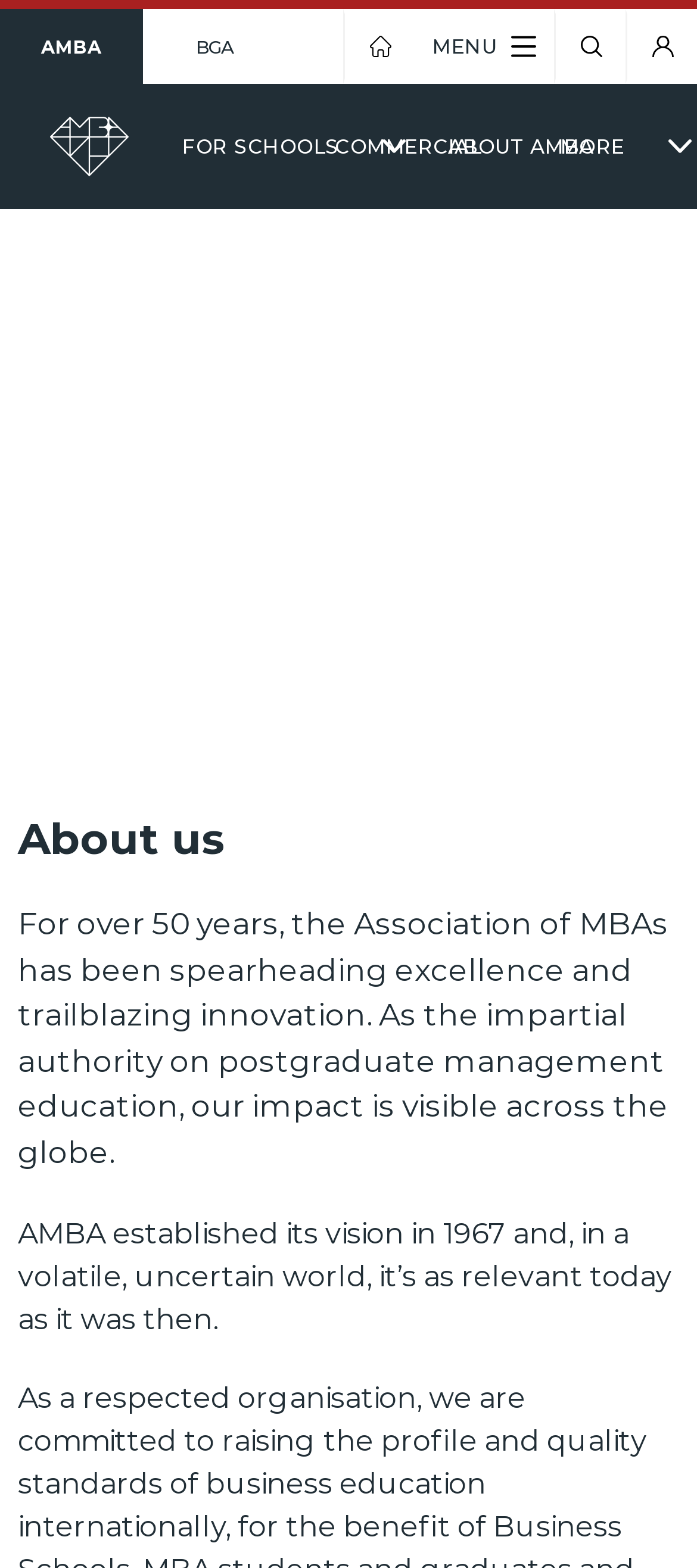Can you identify the bounding box coordinates of the clickable region needed to carry out this instruction: 'View the Account section'? The coordinates should be four float numbers within the range of 0 to 1, stated as [left, top, right, bottom].

[0.897, 0.006, 1.0, 0.054]